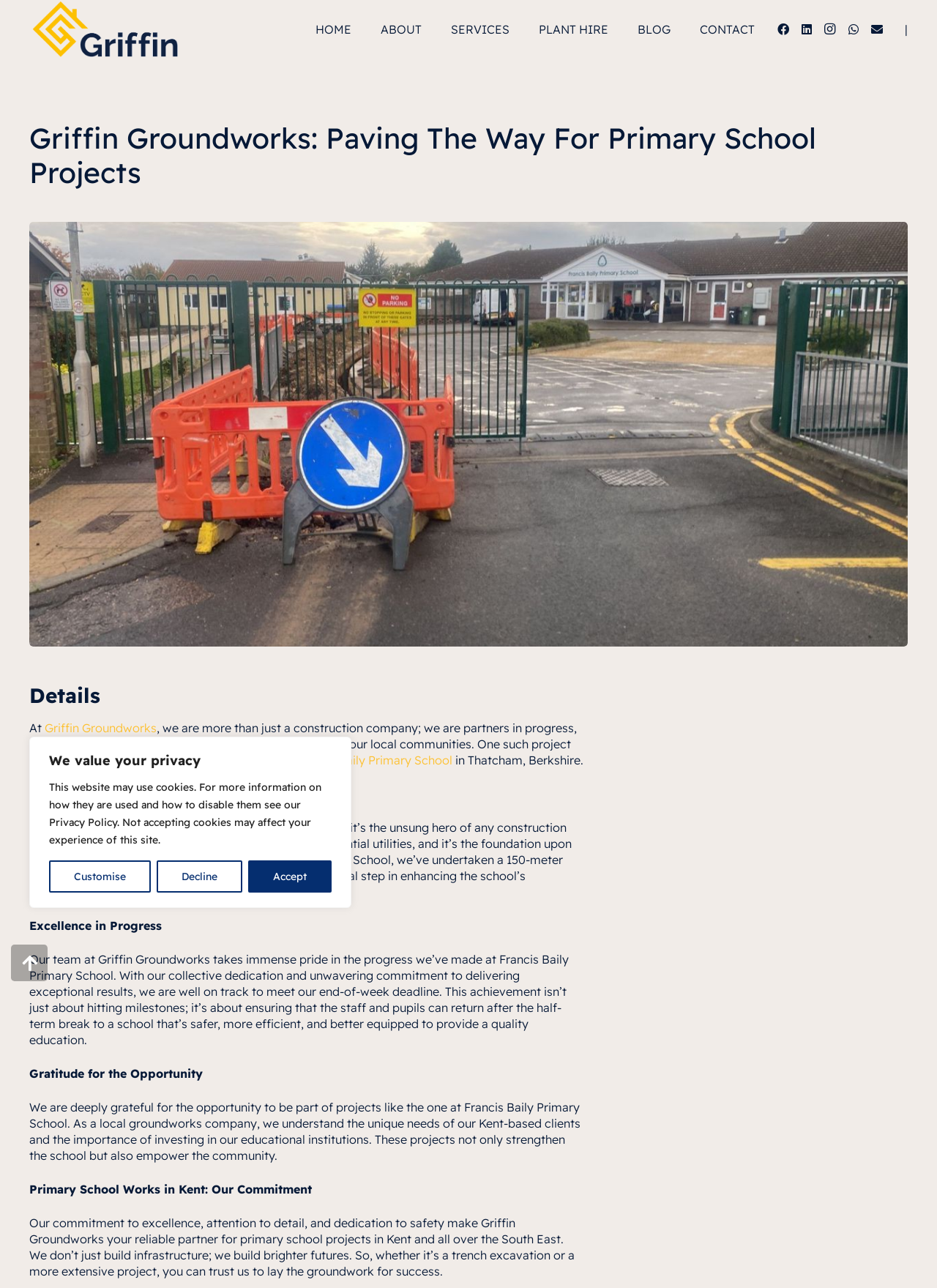Determine the bounding box coordinates of the clickable element necessary to fulfill the instruction: "Click Facebook". Provide the coordinates as four float numbers within the 0 to 1 range, i.e., [left, top, right, bottom].

[0.823, 0.014, 0.848, 0.032]